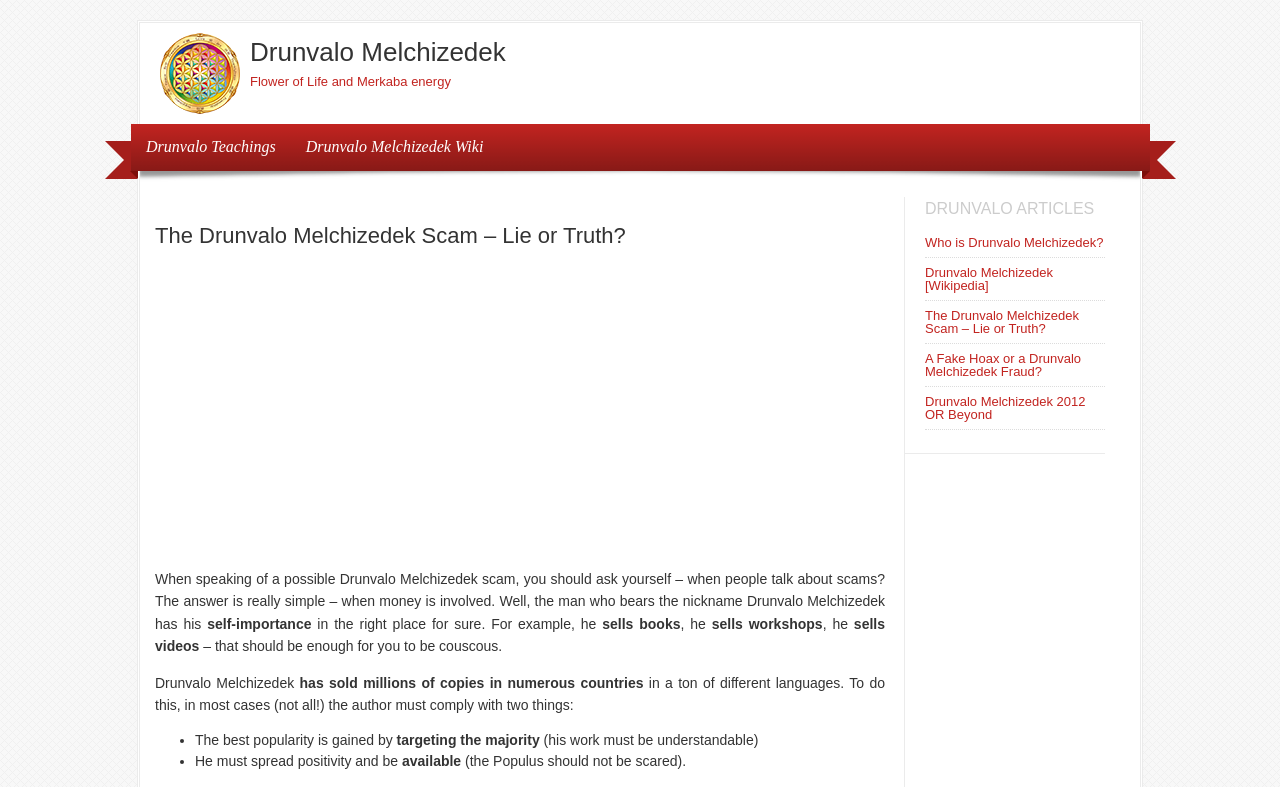Please find and provide the title of the webpage.

The Drunvalo Melchizedek Scam – Lie or Truth?